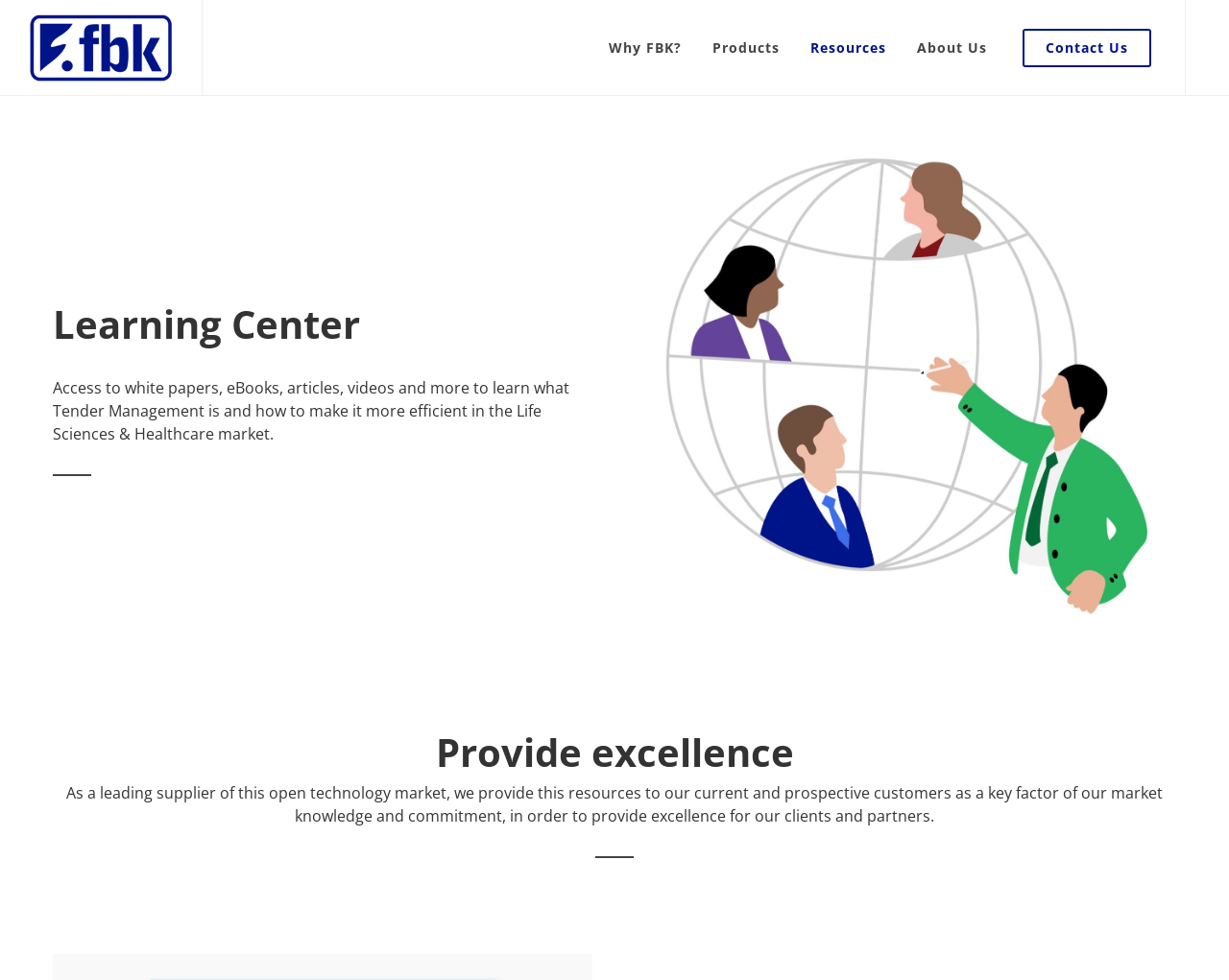Bounding box coordinates should be provided in the format (top-left x, top-left y, bottom-right x, bottom-right y) with all values between 0 and 1. Identify the bounding box for this UI element: Contact Us

[0.816, 0.0, 0.952, 0.098]